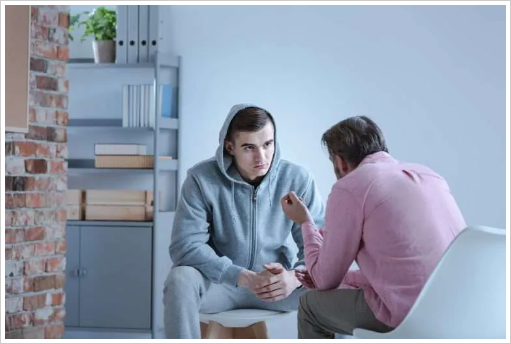By analyzing the image, answer the following question with a detailed response: What is the counselor's shirt color?

The caption describes the counselor as wearing a light pink shirt, which is a specific detail about his clothing.